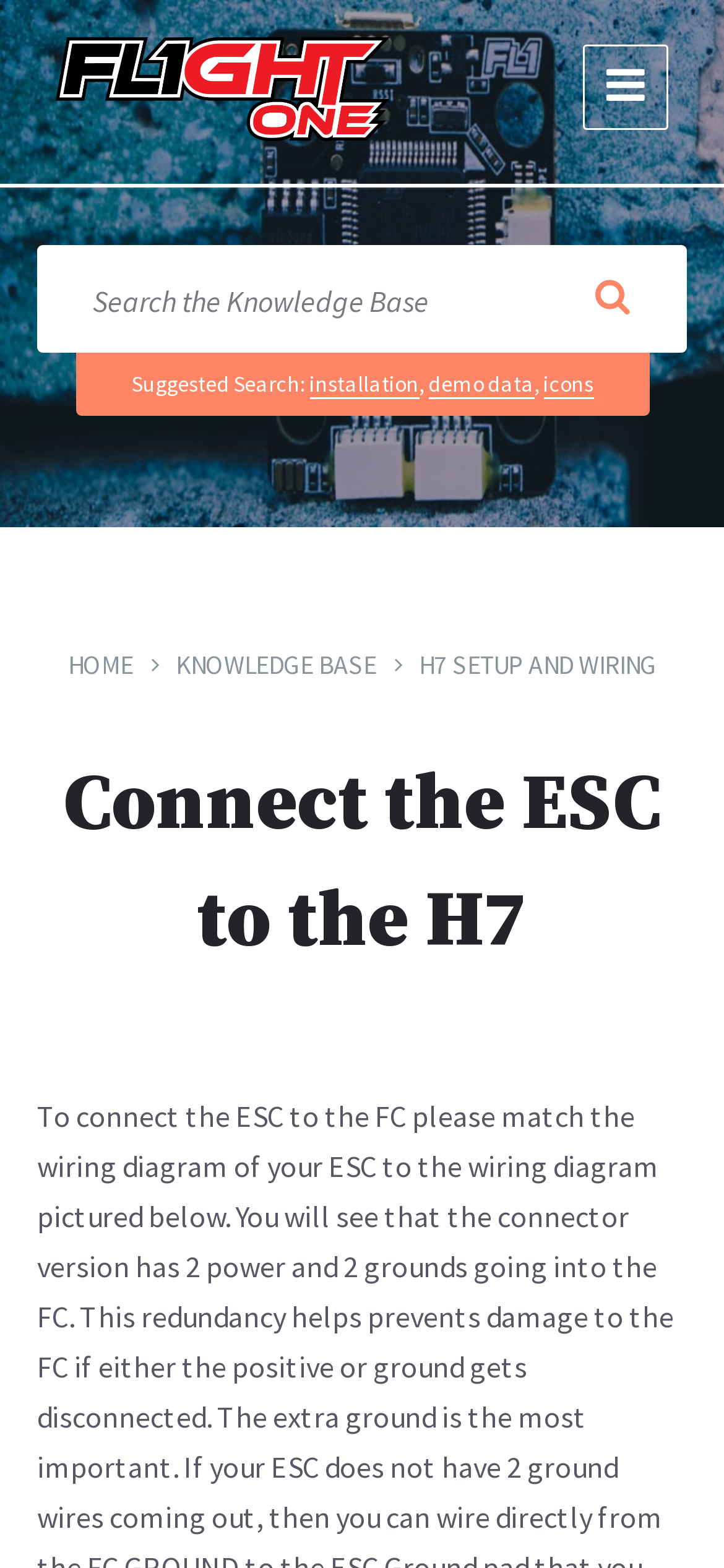What is the main topic of the webpage?
Refer to the image and provide a detailed answer to the question.

The main topic of the webpage is indicated by the heading 'Connect the ESC to the H7', which suggests that the webpage provides information or instructions on how to connect the ESC to the H7.